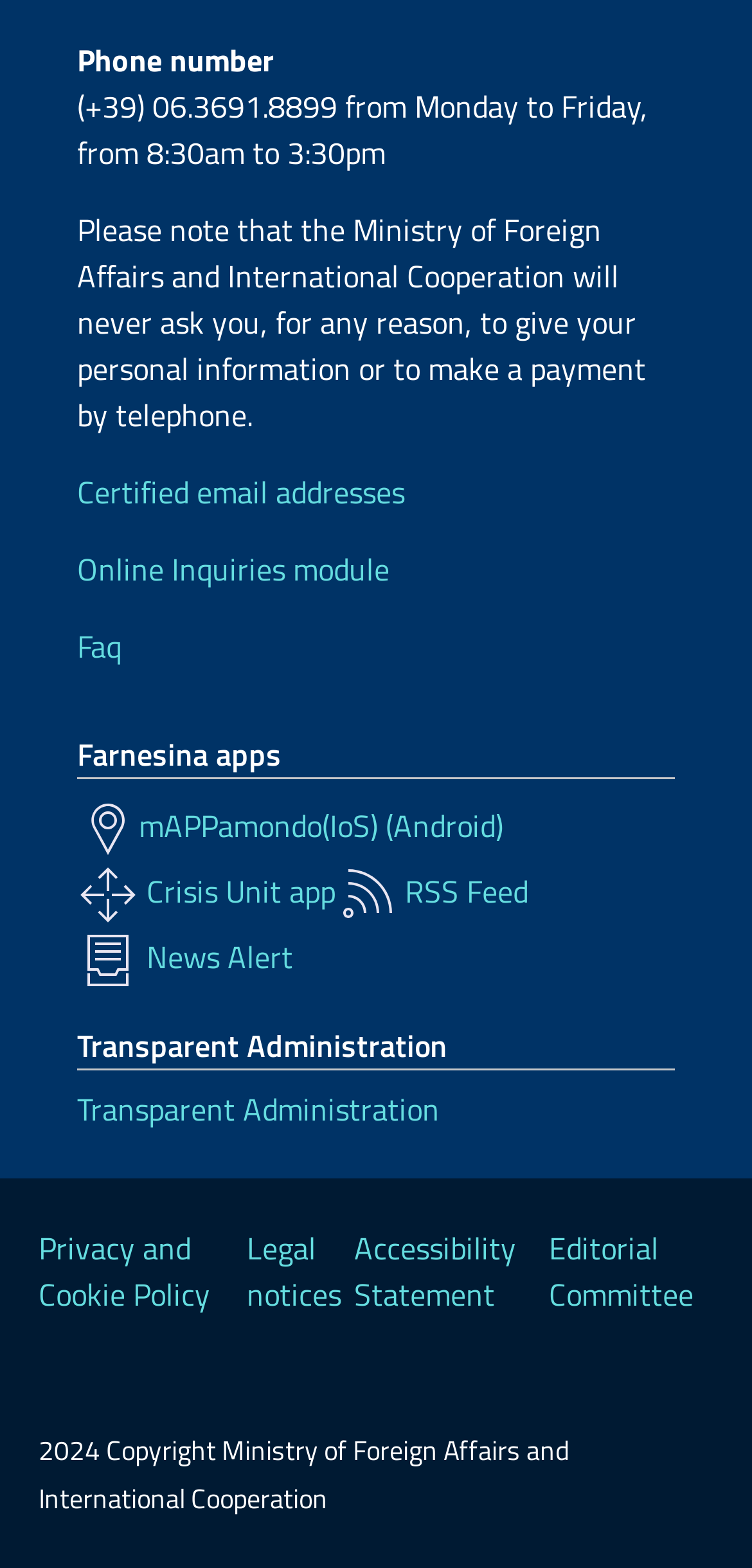Please specify the bounding box coordinates of the element that should be clicked to execute the given instruction: 'Open Online Inquiries module'. Ensure the coordinates are four float numbers between 0 and 1, expressed as [left, top, right, bottom].

[0.103, 0.349, 0.518, 0.378]